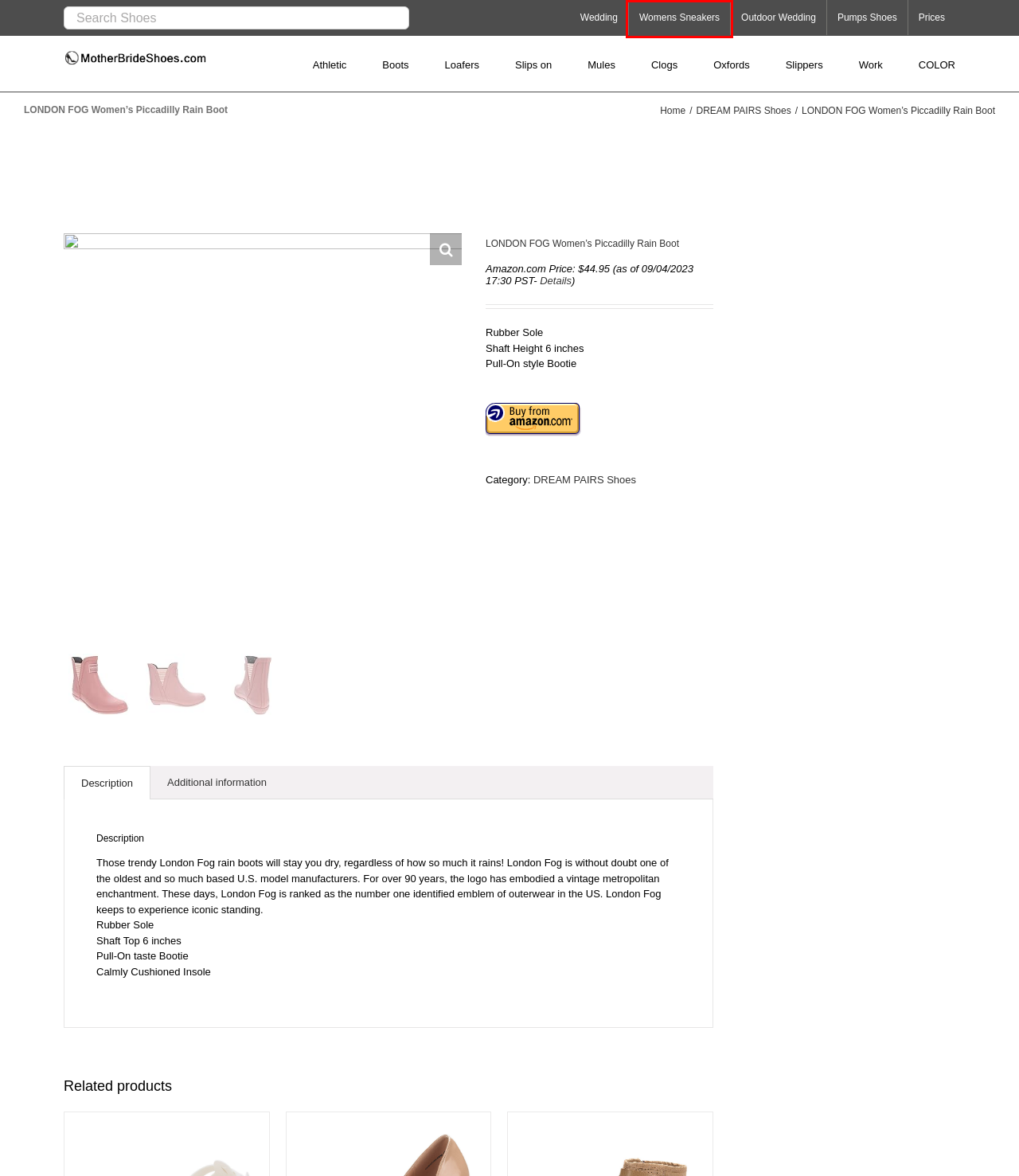You are given a screenshot of a webpage within which there is a red rectangle bounding box. Please choose the best webpage description that matches the new webpage after clicking the selected element in the bounding box. Here are the options:
A. Womens Athletic Shoes – Shoes for Women
B. Women’s Sneakers – Shoes for Women
C. Womens Loafers – Shoes for Women
D. DREAM PAIRS Shoes – Shoes for Women
E. Womens Work Shoes – Shoes for Women
F. Pumps Shoes – Shoes for Women
G. Womens Mules Shoes – Shoes for Women
H. Boots for women – Shoes for Women

B